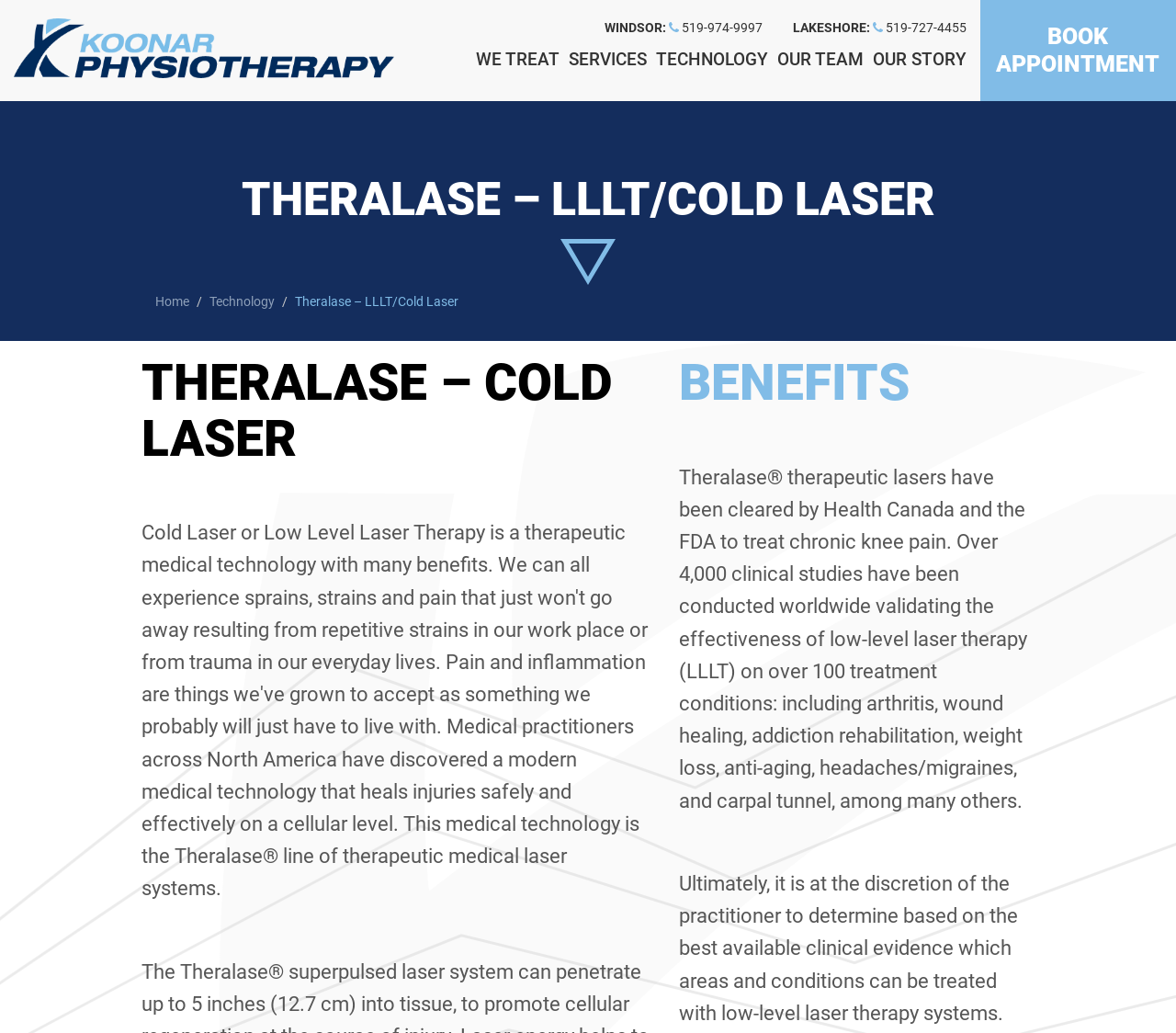Please identify the bounding box coordinates of the area that needs to be clicked to fulfill the following instruction: "Go to the 'HOME' page."

[0.132, 0.285, 0.161, 0.299]